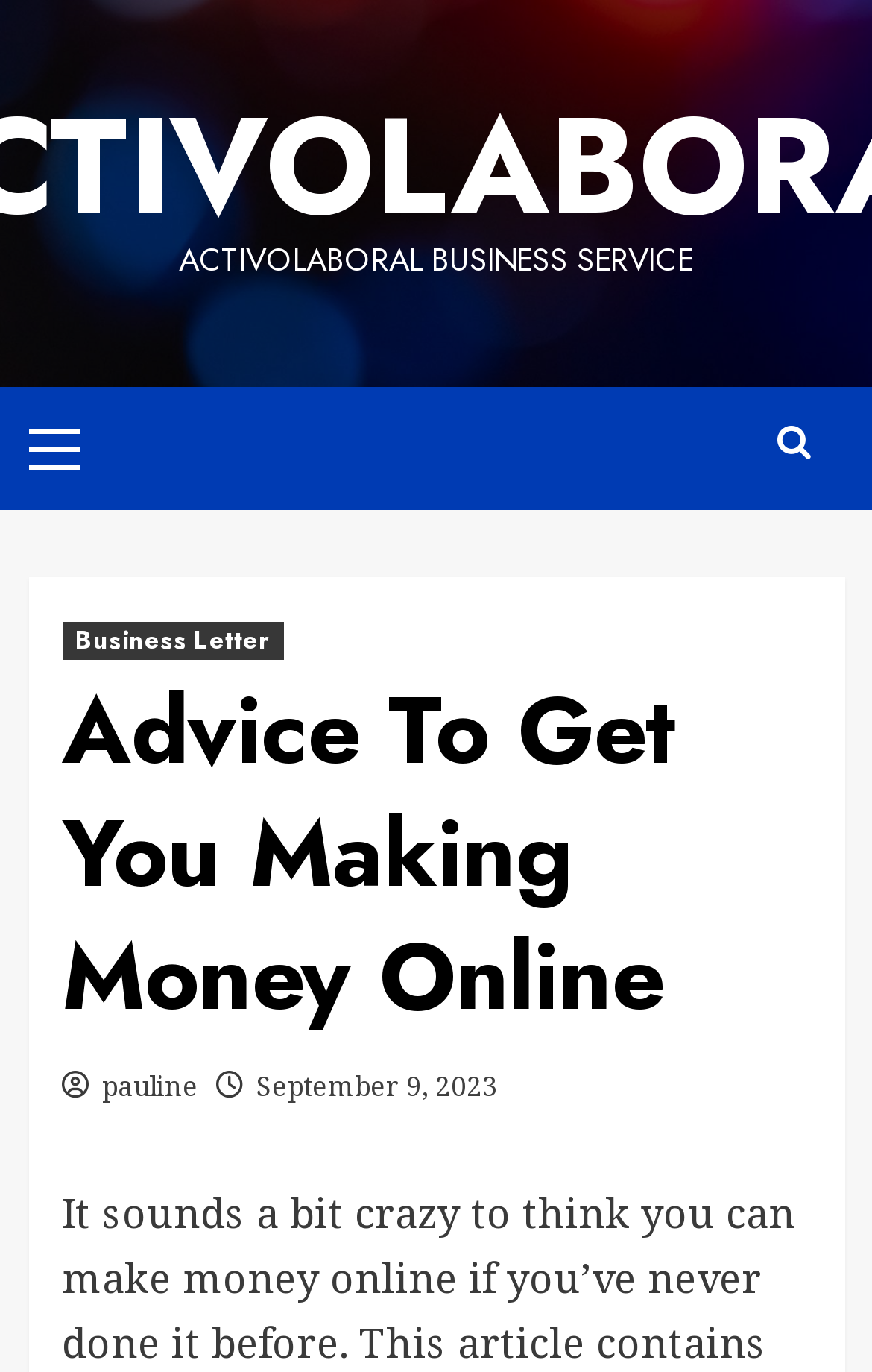Based on the visual content of the image, answer the question thoroughly: Who is the author of the article?

The author of the article can be identified by looking at the link element with a bounding box of [0.117, 0.778, 0.227, 0.806], which is a child of the header element with a bounding box of [0.032, 0.421, 0.968, 0.836].